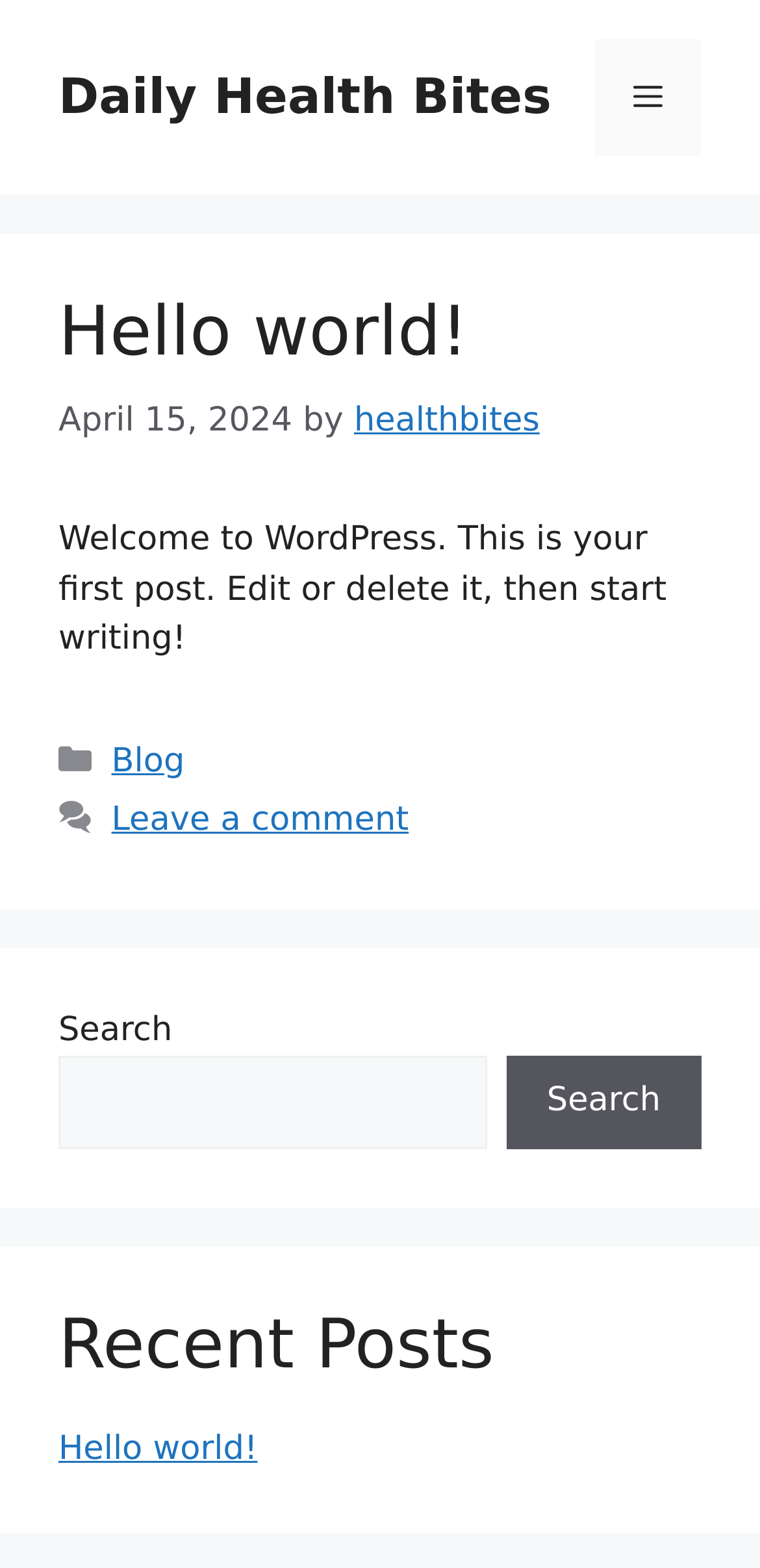Determine the bounding box for the UI element as described: "Daily Health Bites". The coordinates should be represented as four float numbers between 0 and 1, formatted as [left, top, right, bottom].

[0.077, 0.043, 0.726, 0.08]